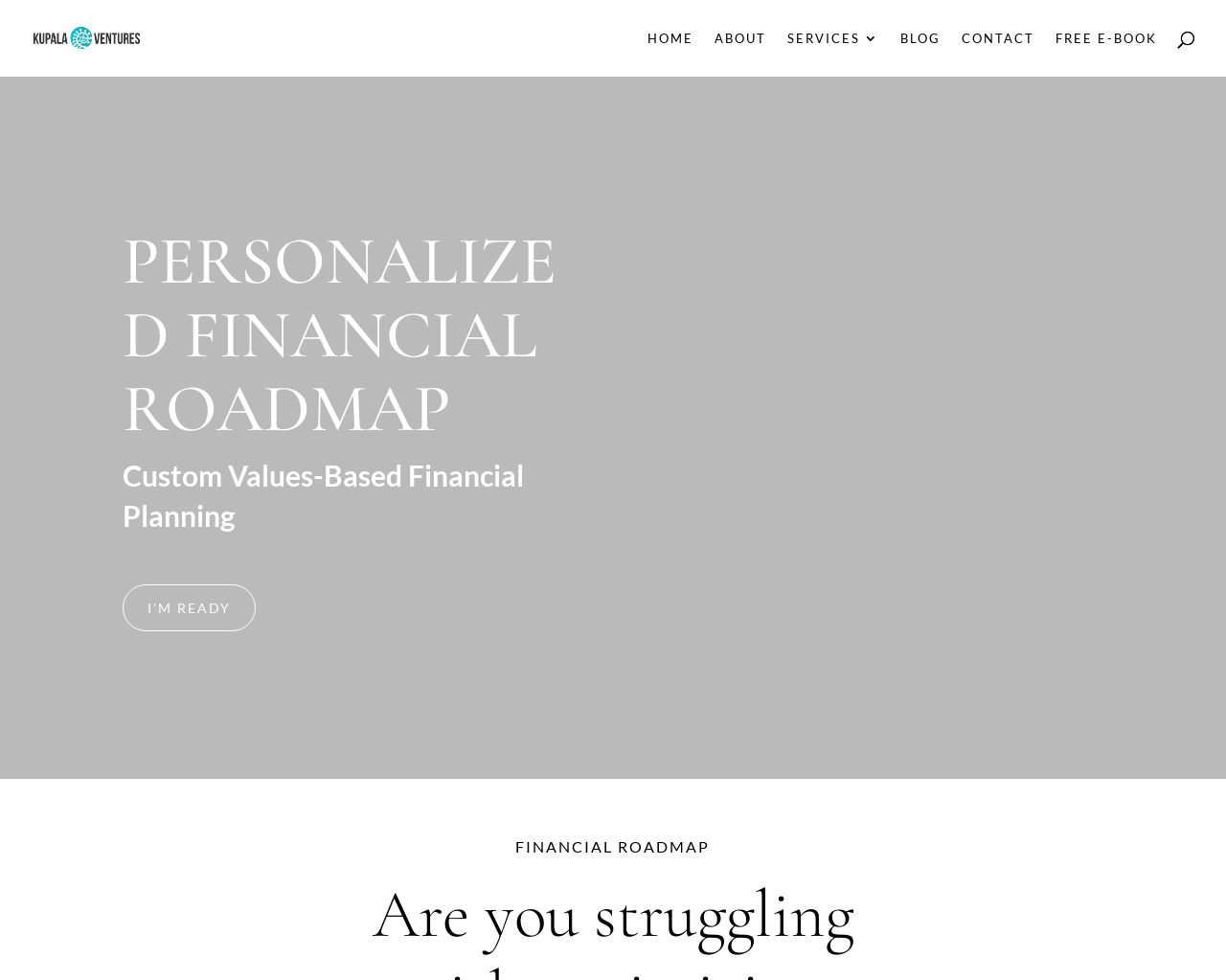What is the topic of the free e-book? Using the information from the screenshot, answer with a single word or phrase.

Financial planning